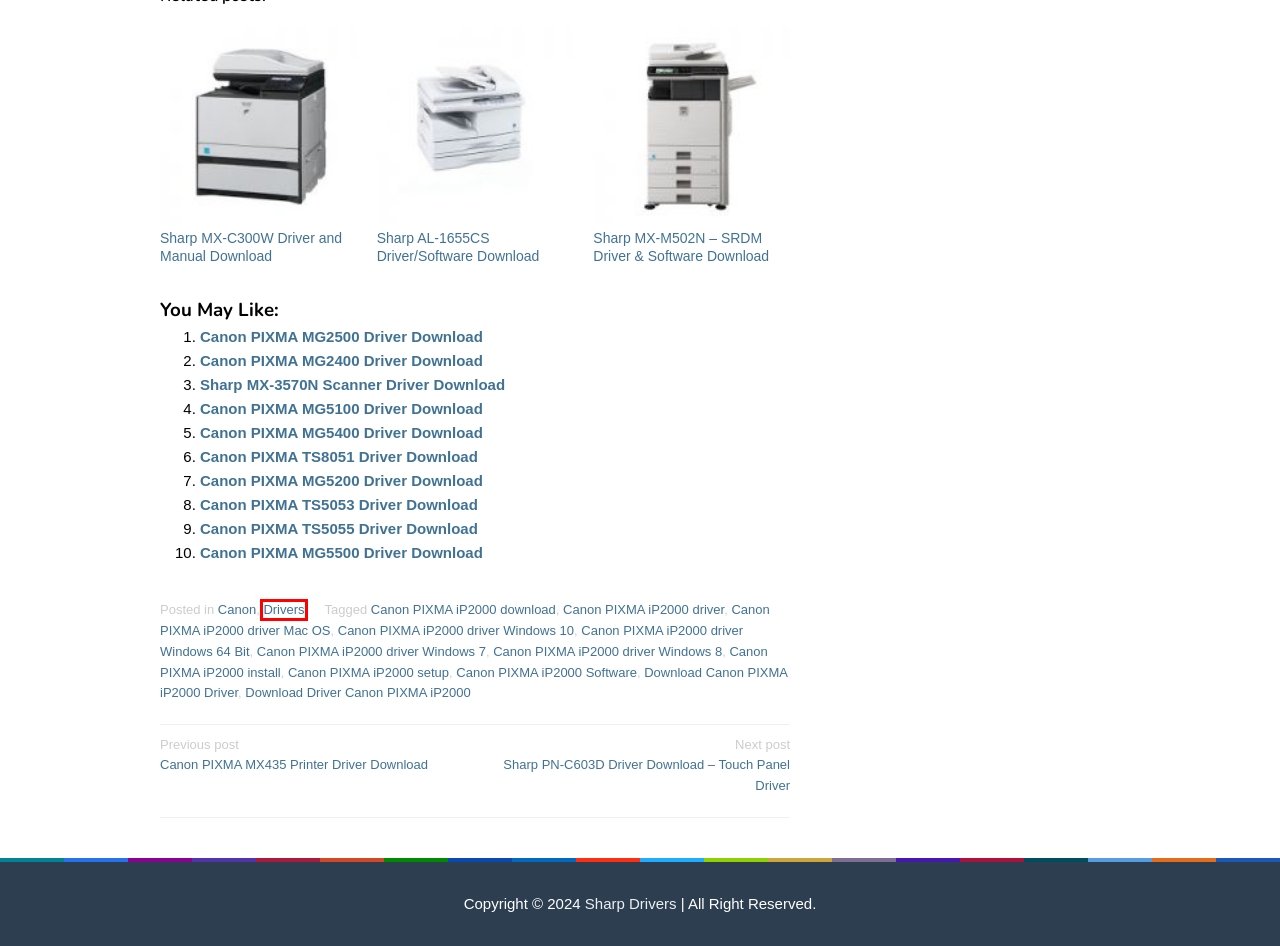Evaluate the webpage screenshot and identify the element within the red bounding box. Select the webpage description that best fits the new webpage after clicking the highlighted element. Here are the candidates:
A. Canon PIXMA iP2000 driver Windows 8 | Sharp Drivers
B. Canon PIXMA iP2000 install | Sharp Drivers
C. Download Canon PIXMA iP2000 Driver | Sharp Drivers
D. Canon PIXMA iP2000 driver | Sharp Drivers
E. Download Driver Canon PIXMA iP2000 | Sharp Drivers
F. Drivers | Sharp Drivers
G. Canon PIXMA MG2500 Driver Download - Windows & Mac
H. Canon PIXMA TS8051 Driver Download - Windows & Mac

F